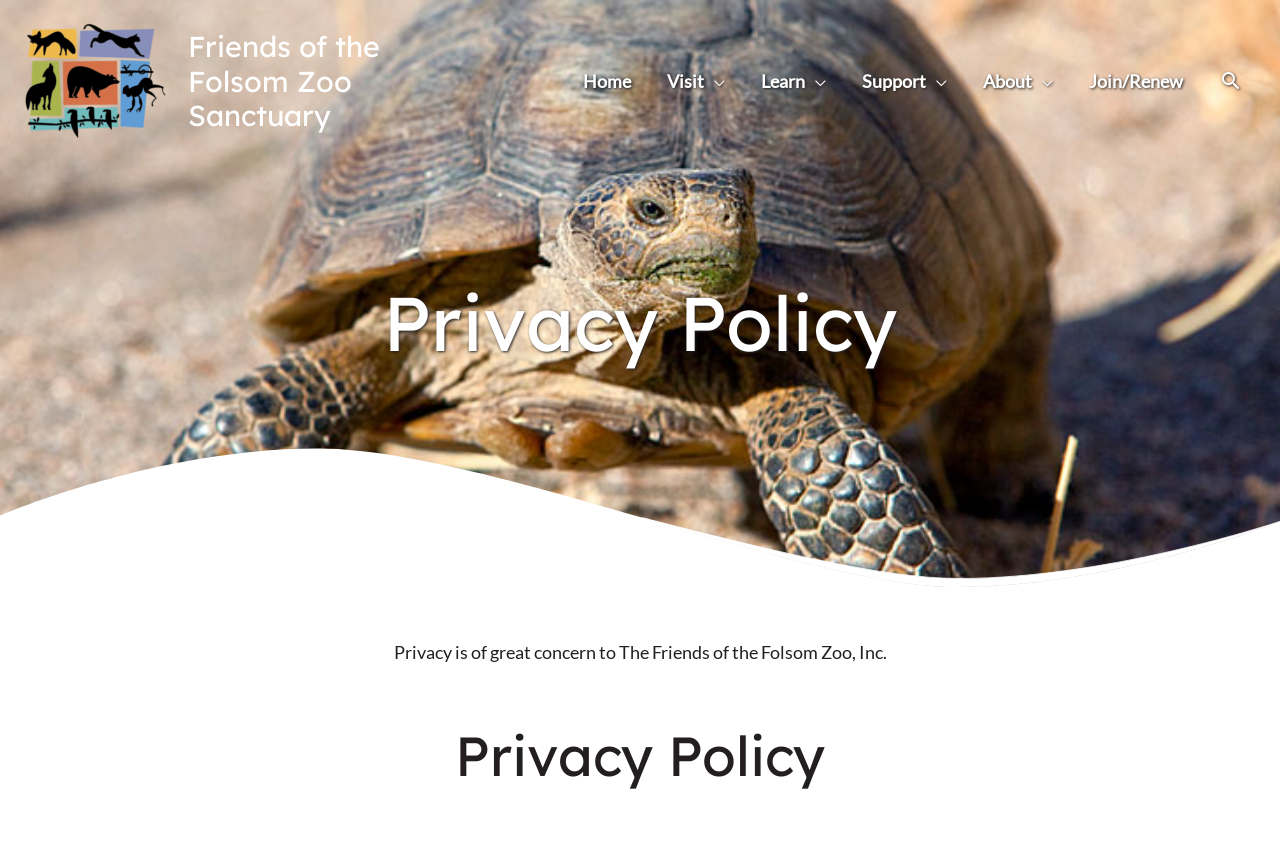Please identify the bounding box coordinates of the element on the webpage that should be clicked to follow this instruction: "view Privacy Policy". The bounding box coordinates should be given as four float numbers between 0 and 1, formatted as [left, top, right, bottom].

[0.031, 0.315, 0.969, 0.439]